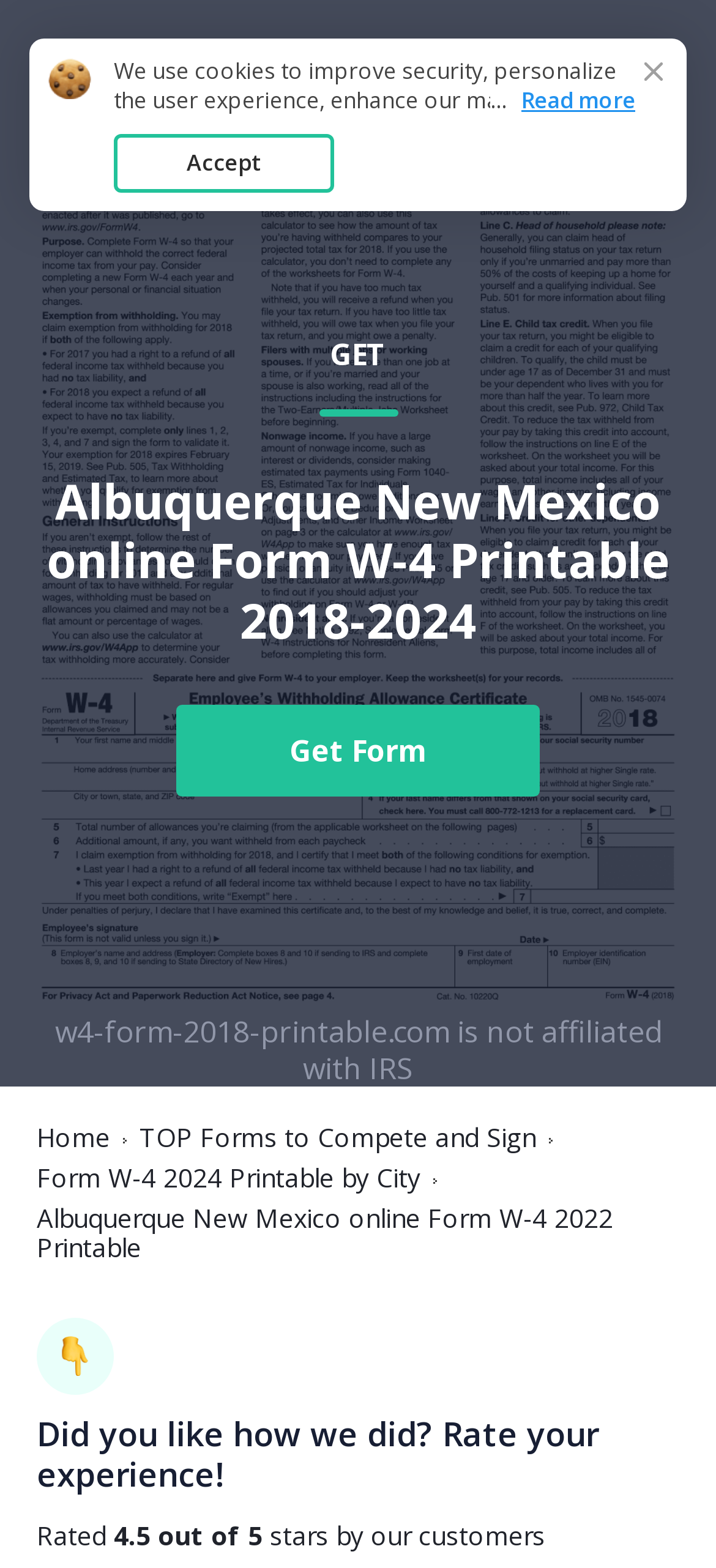Please identify the bounding box coordinates of the area that needs to be clicked to fulfill the following instruction: "Open menu."

None